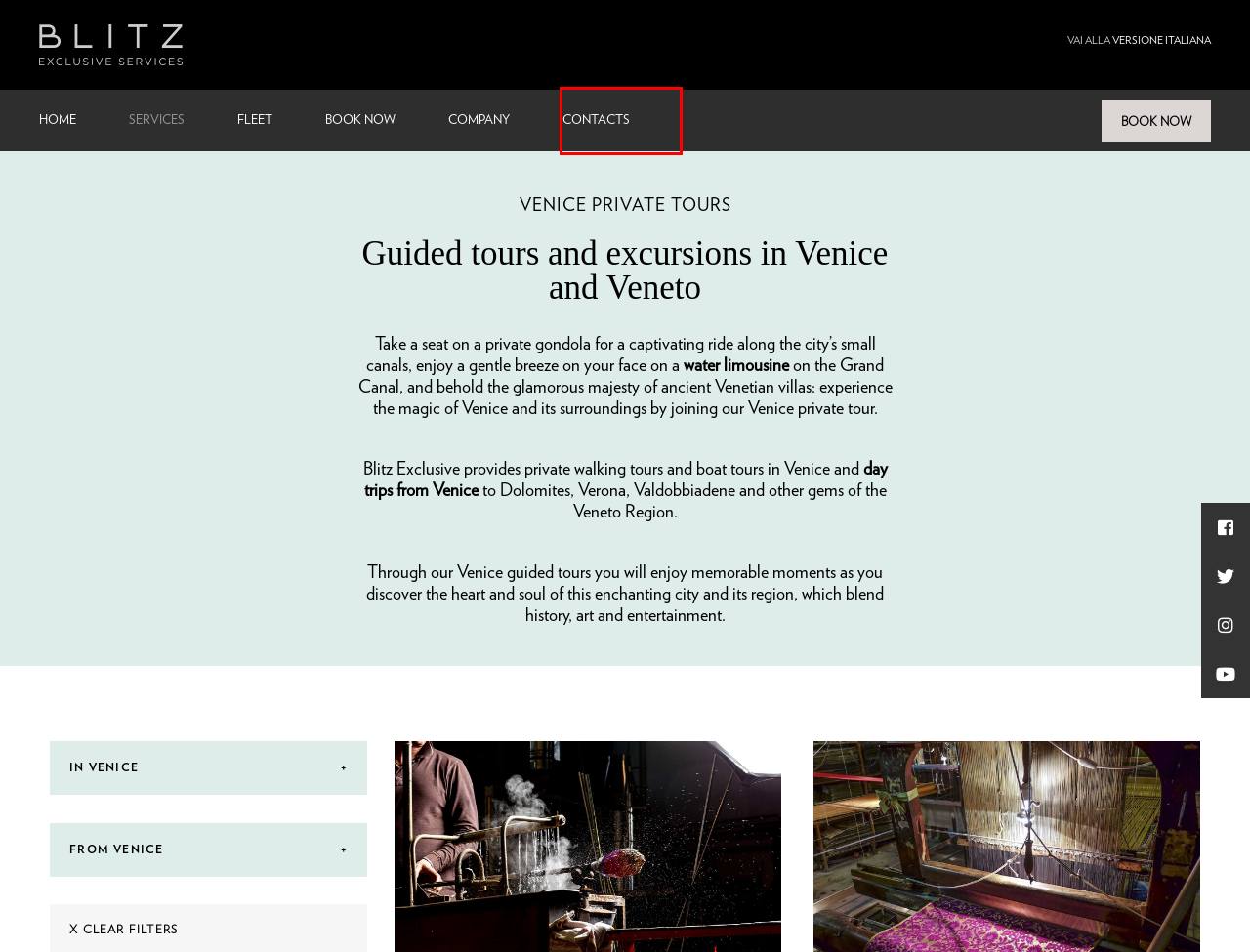Review the webpage screenshot provided, noting the red bounding box around a UI element. Choose the description that best matches the new webpage after clicking the element within the bounding box. The following are the options:
A. Exclusive services and luxury taxi in Venice | Blitz Exclusive
B. Home Page
C. VIP services in Venice and Northern Italy | Blitz Exclusive
D. Tour privati ed escursioni guidate a Venezia e nel Veneto | Blitz Exclusive
E. Our fleet: luxury cars and boats to get around Venice | Blitz Exclusive
F. Contacts us: water limousine and taxi service in Venice | Blitz Exclusive
G. Blitz Exclusive | Private Water Taxi and transfer in Venice and North Italy
H. Walking tour at the Rialto food market: colours, aromas and tastes

F